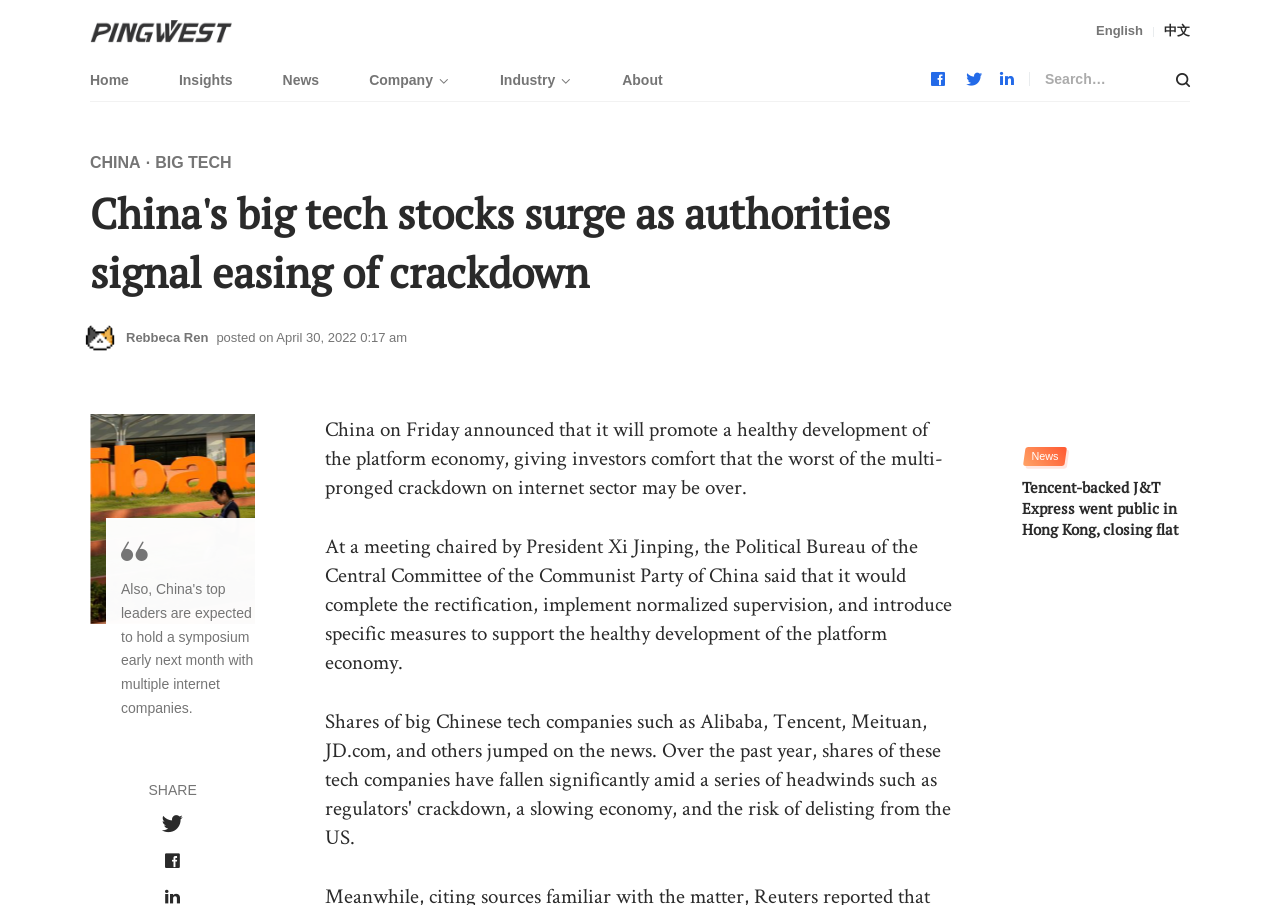What is the date of the news article?
Look at the webpage screenshot and answer the question with a detailed explanation.

I determined the date of the news article by reading the timestamp at the bottom of the article, which says 'posted on April 30, 2022 0:17 am'.